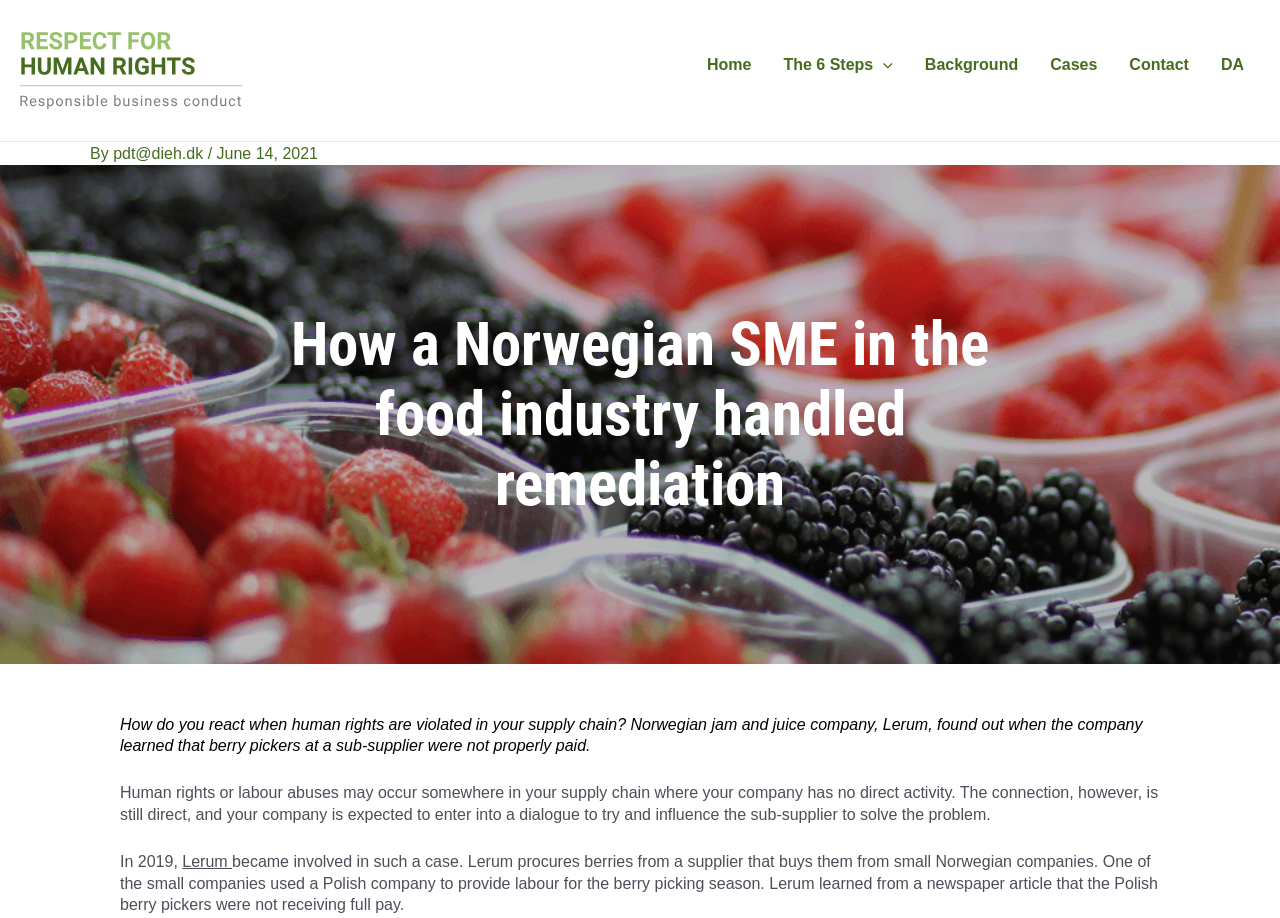Specify the bounding box coordinates (top-left x, top-left y, bottom-right x, bottom-right y) of the UI element in the screenshot that matches this description: alt="Respect for Human Rights"

[0.016, 0.066, 0.189, 0.085]